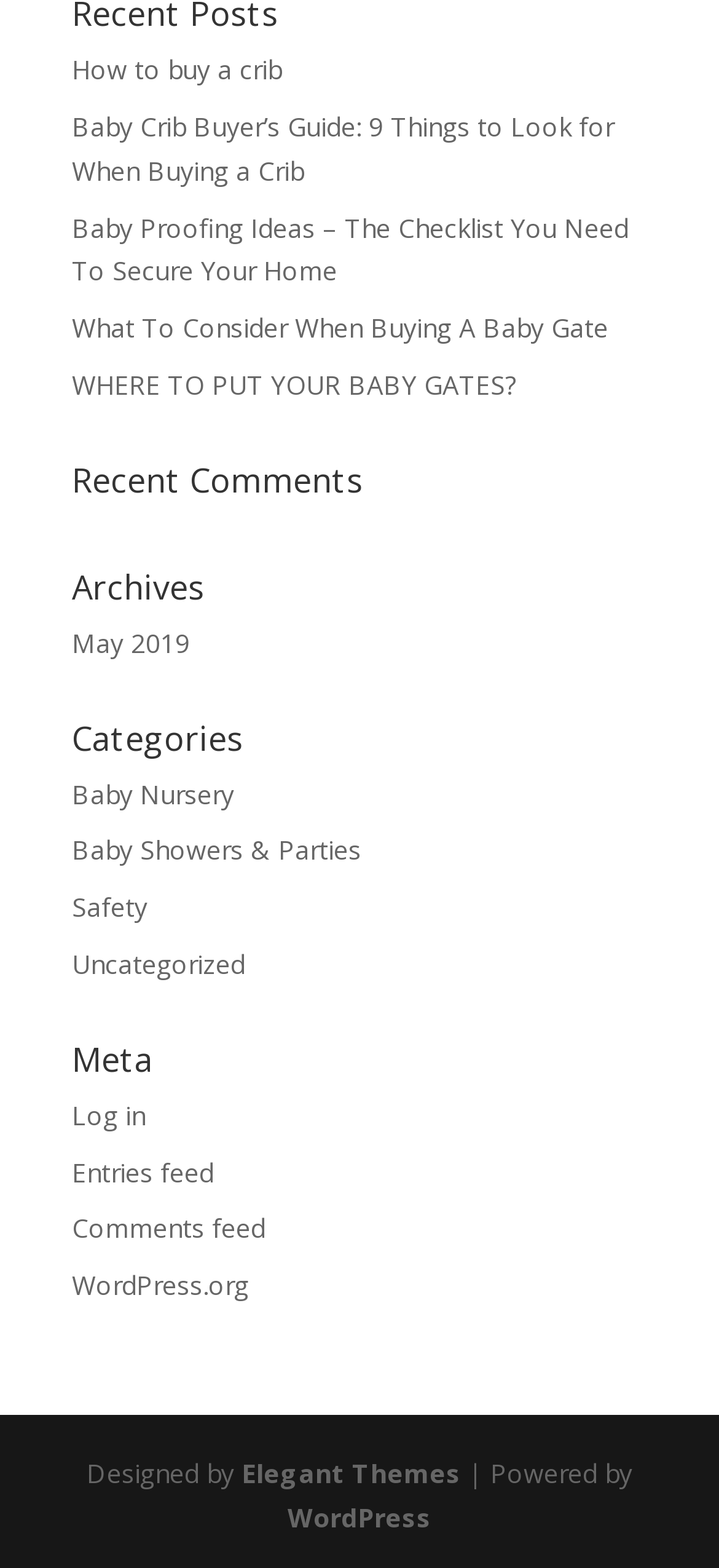Highlight the bounding box of the UI element that corresponds to this description: "How to buy a crib".

[0.1, 0.041, 0.392, 0.064]